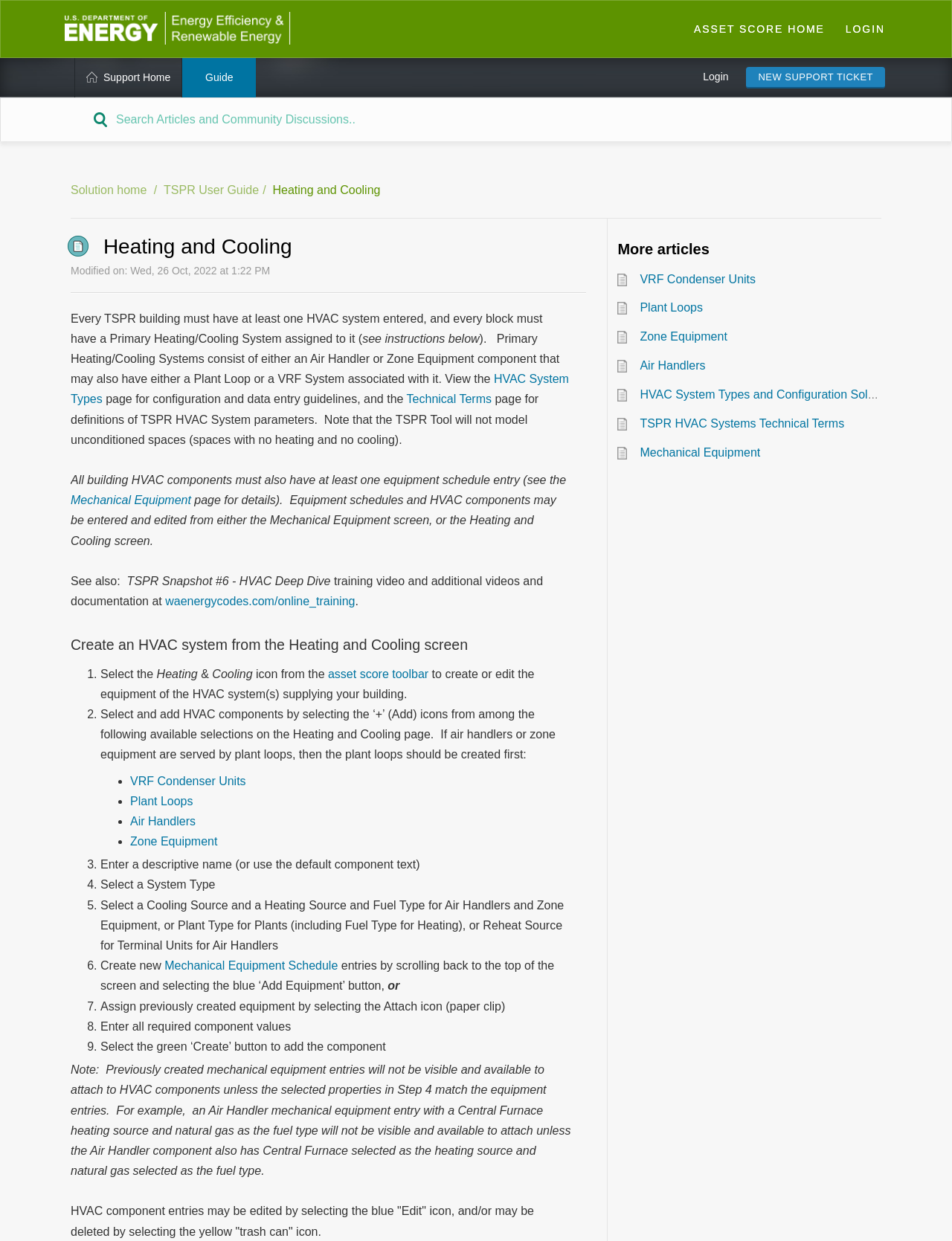Specify the bounding box coordinates of the region I need to click to perform the following instruction: "Click on the 'HVAC System Types' link". The coordinates must be four float numbers in the range of 0 to 1, i.e., [left, top, right, bottom].

[0.074, 0.3, 0.598, 0.327]